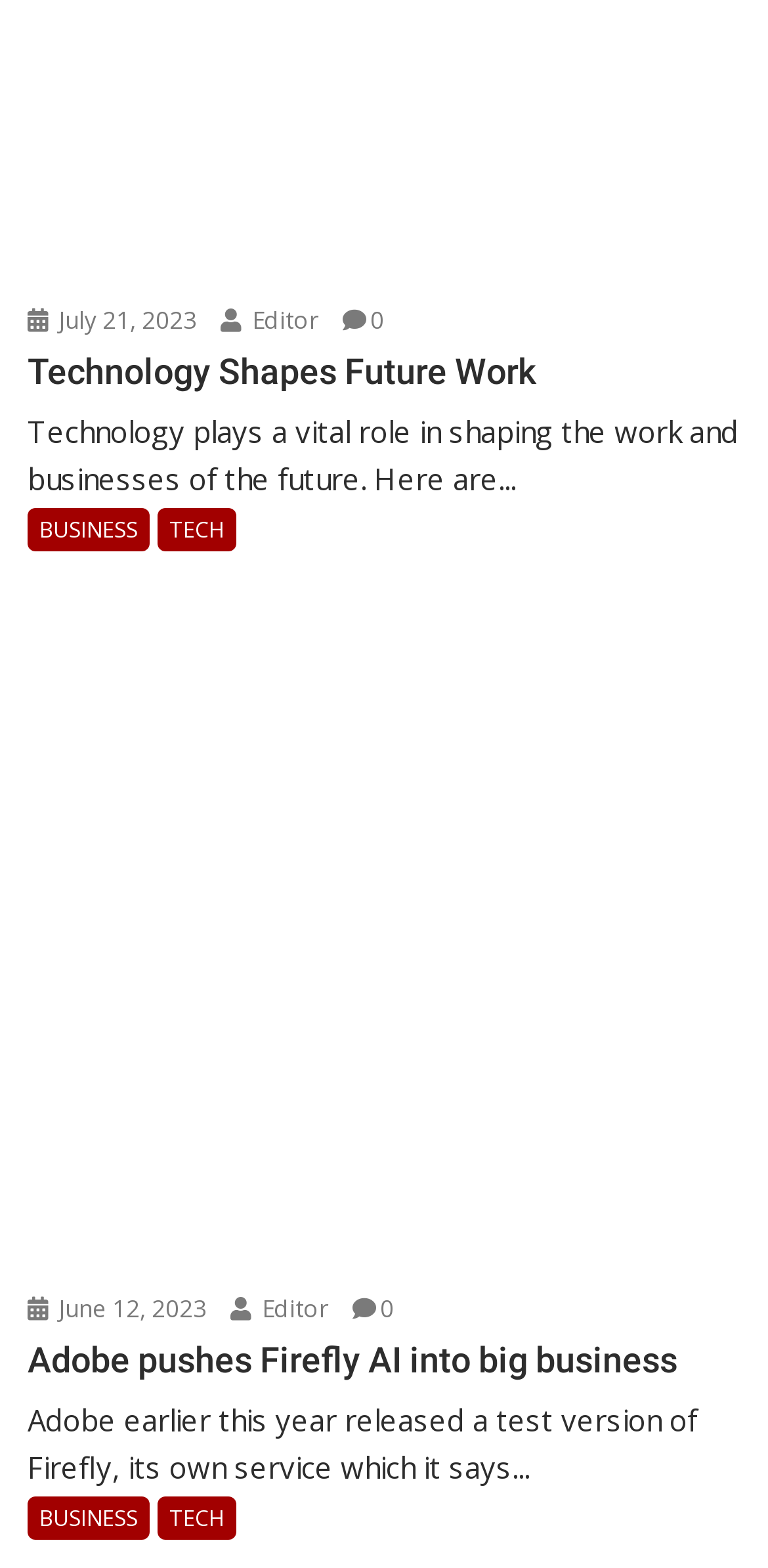What is the topic of the second article?
Provide an in-depth and detailed answer to the question.

I found the topic of the second article by looking at the link element with the text 'Adobe pushes Firefly AI into big business', which suggests that it is the topic of the second article.